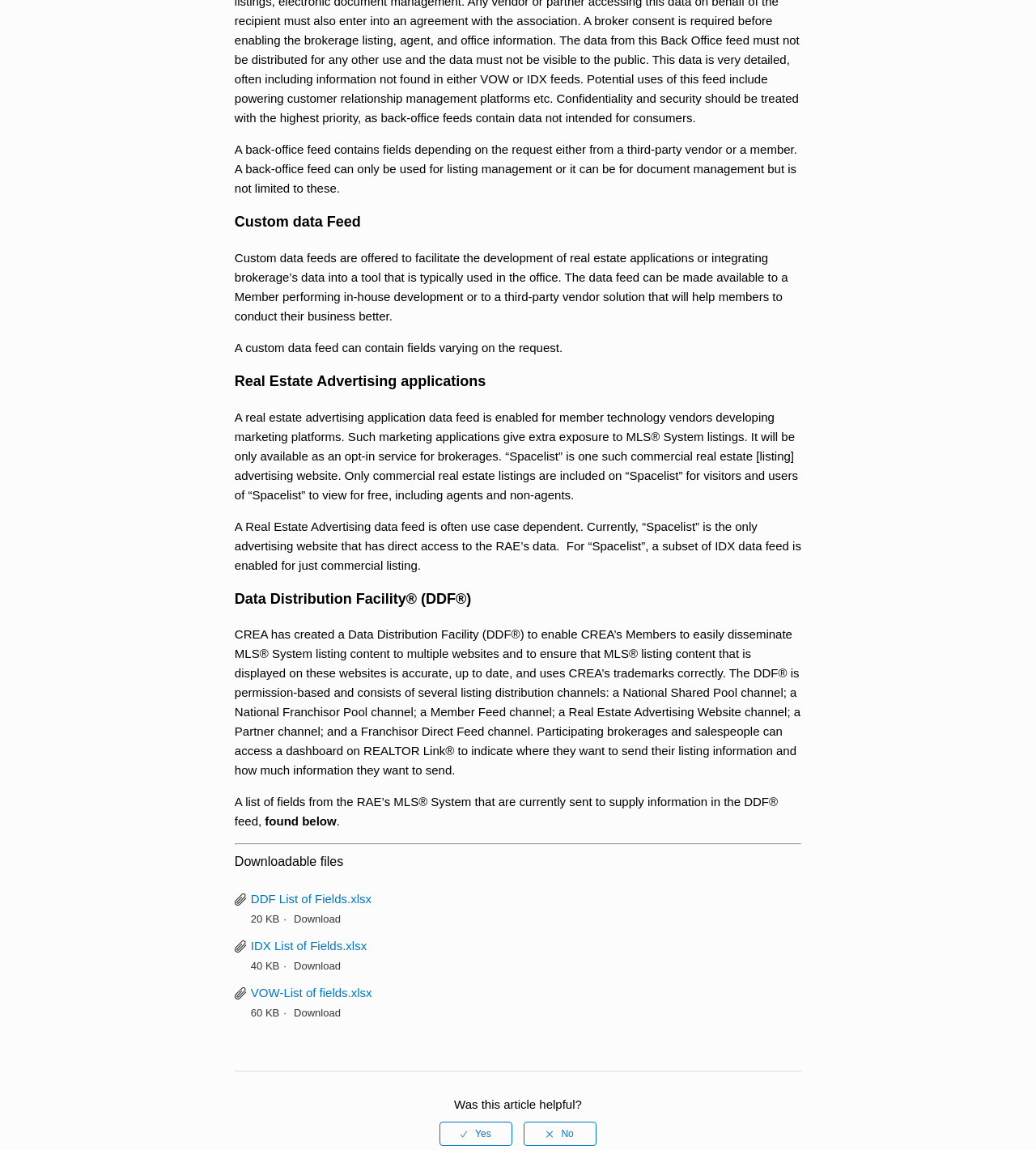Locate the UI element described by IDX List of Fields.xlsx and provide its bounding box coordinates. Use the format (top-left x, top-left y, bottom-right x, bottom-right y) with all values as floating point numbers between 0 and 1.

[0.242, 0.816, 0.354, 0.828]